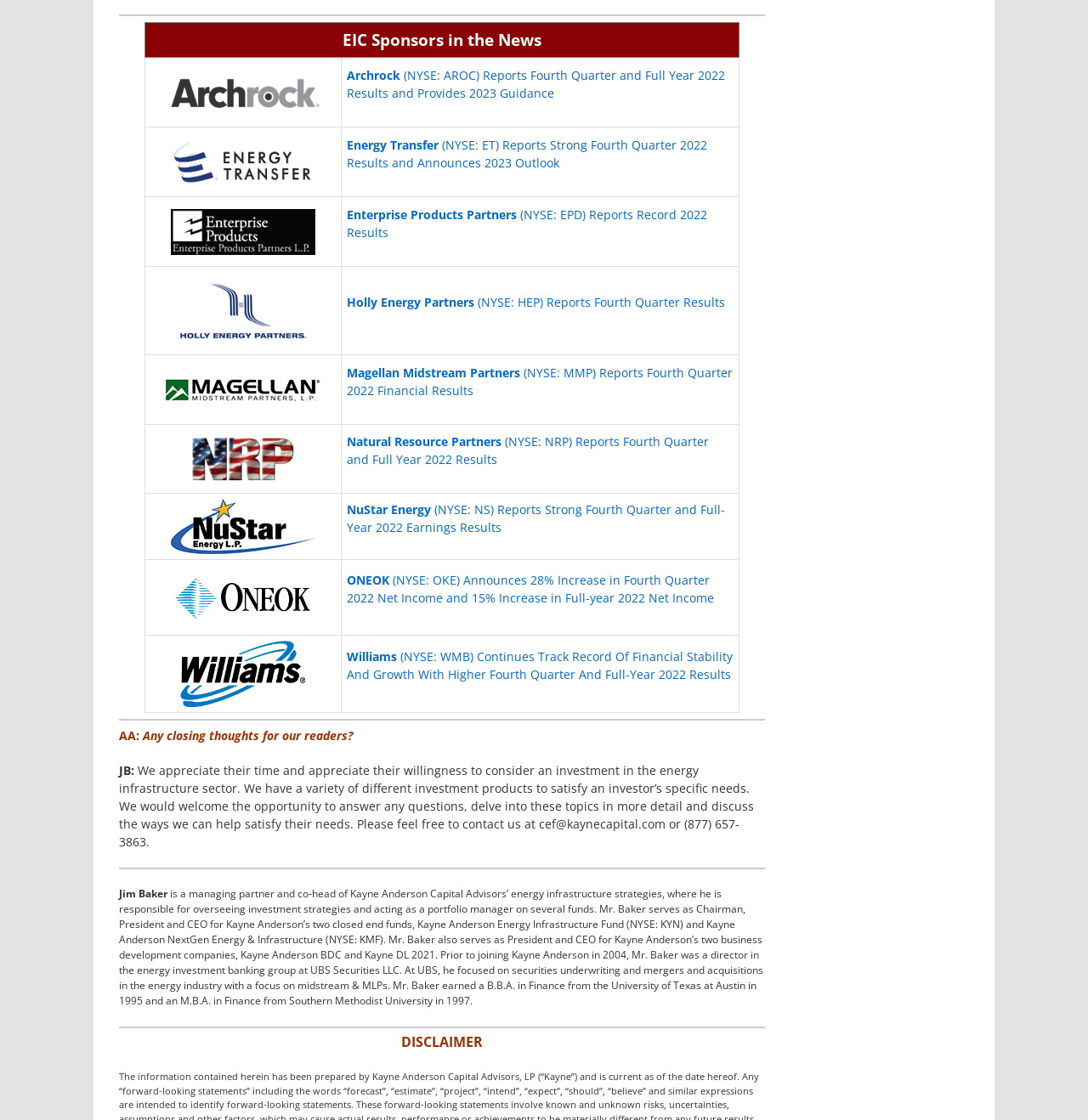Show the bounding box coordinates of the region that should be clicked to follow the instruction: "Click on the link 'Enterprise Products Partners (NYSE: EPD) Reports Record 2022 Results'."

[0.318, 0.184, 0.65, 0.215]